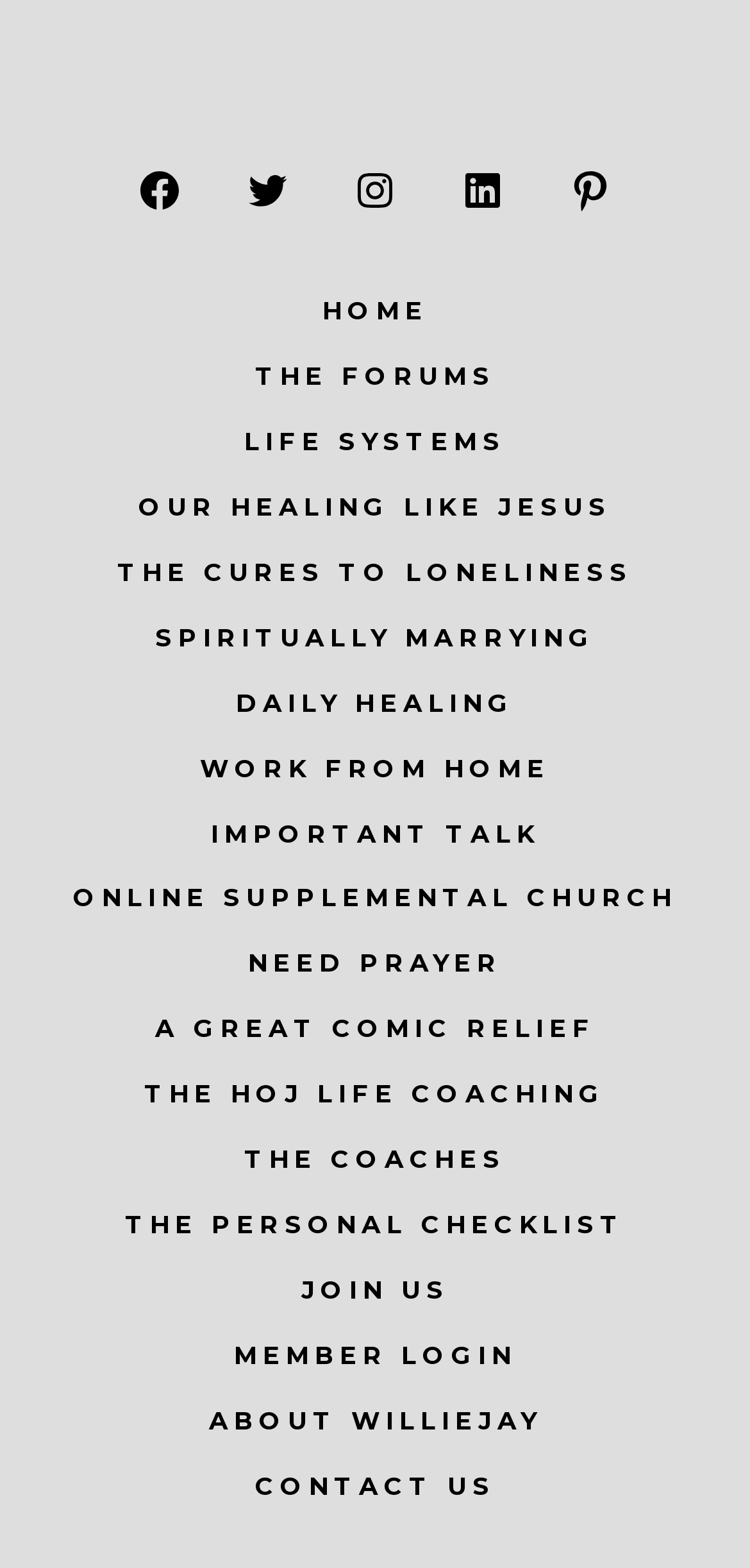Determine the bounding box coordinates for the area that needs to be clicked to fulfill this task: "login as a member". The coordinates must be given as four float numbers between 0 and 1, i.e., [left, top, right, bottom].

[0.0, 0.846, 1.0, 0.885]